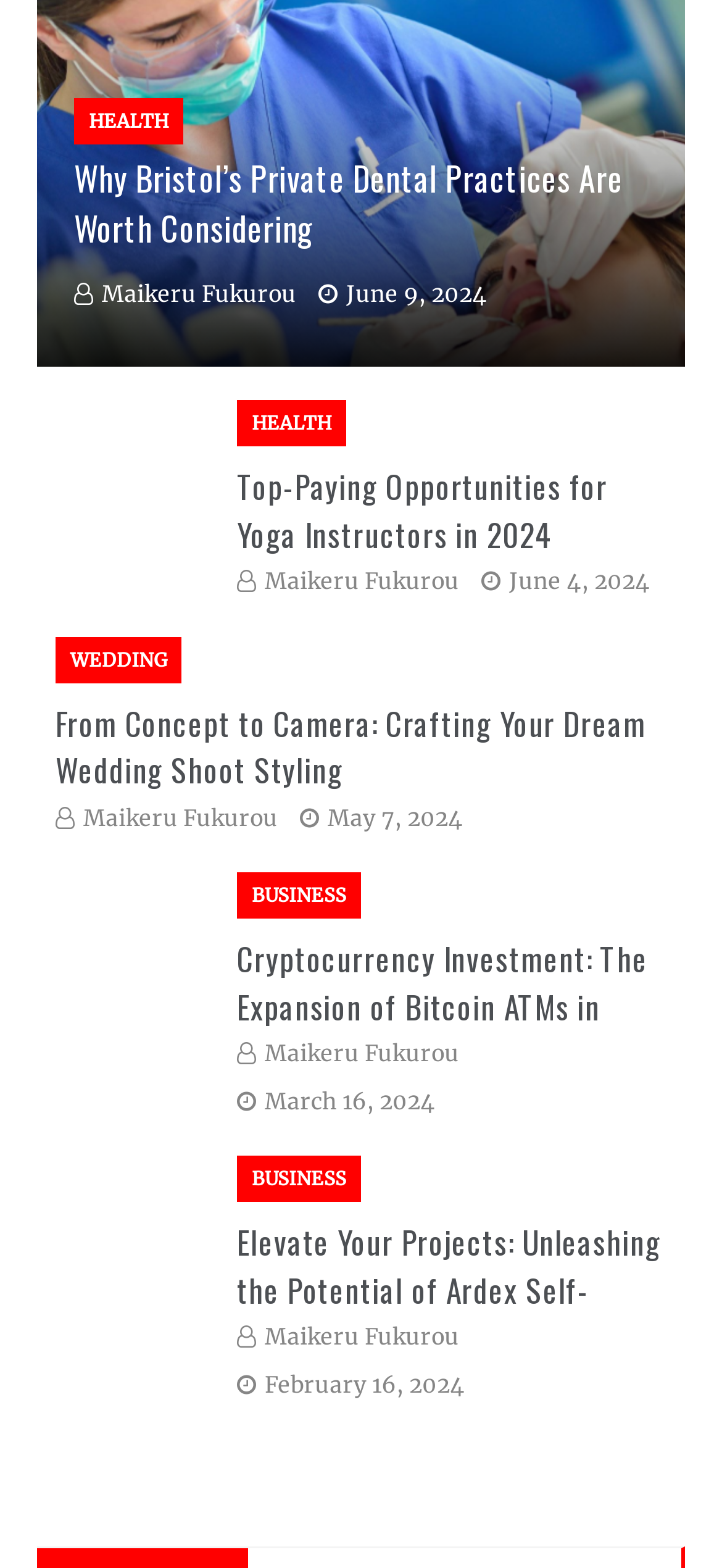Locate the bounding box coordinates of the clickable area needed to fulfill the instruction: "Explore the 'Cryptocurrency Investment: The Expansion of Bitcoin ATMs in Missouri' article".

[0.328, 0.597, 0.928, 0.687]